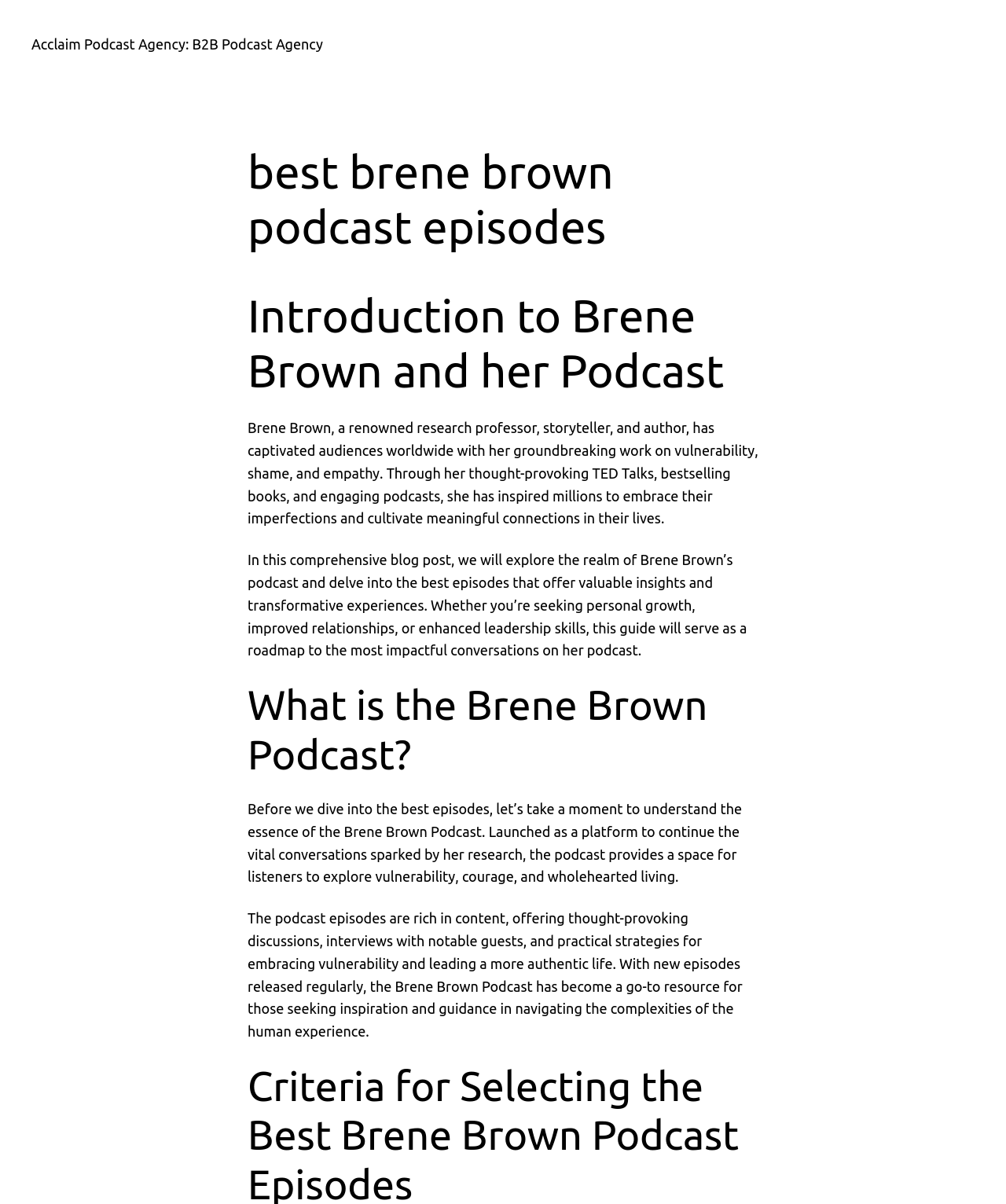Please identify and generate the text content of the webpage's main heading.

best brene brown podcast episodes